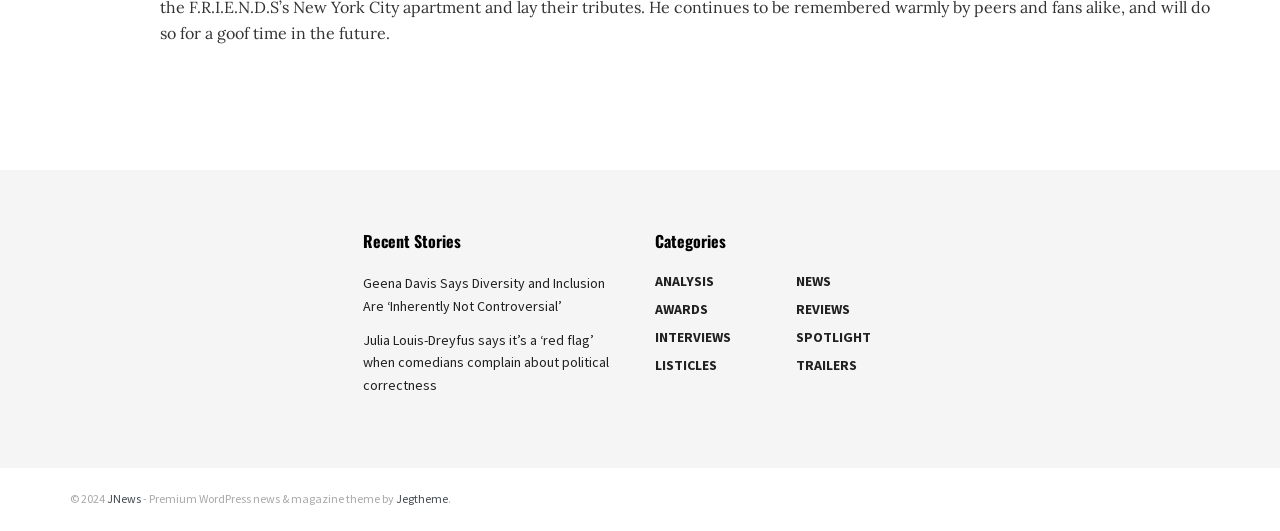Determine the bounding box for the described HTML element: "News". Ensure the coordinates are four float numbers between 0 and 1 in the format [left, top, right, bottom].

None